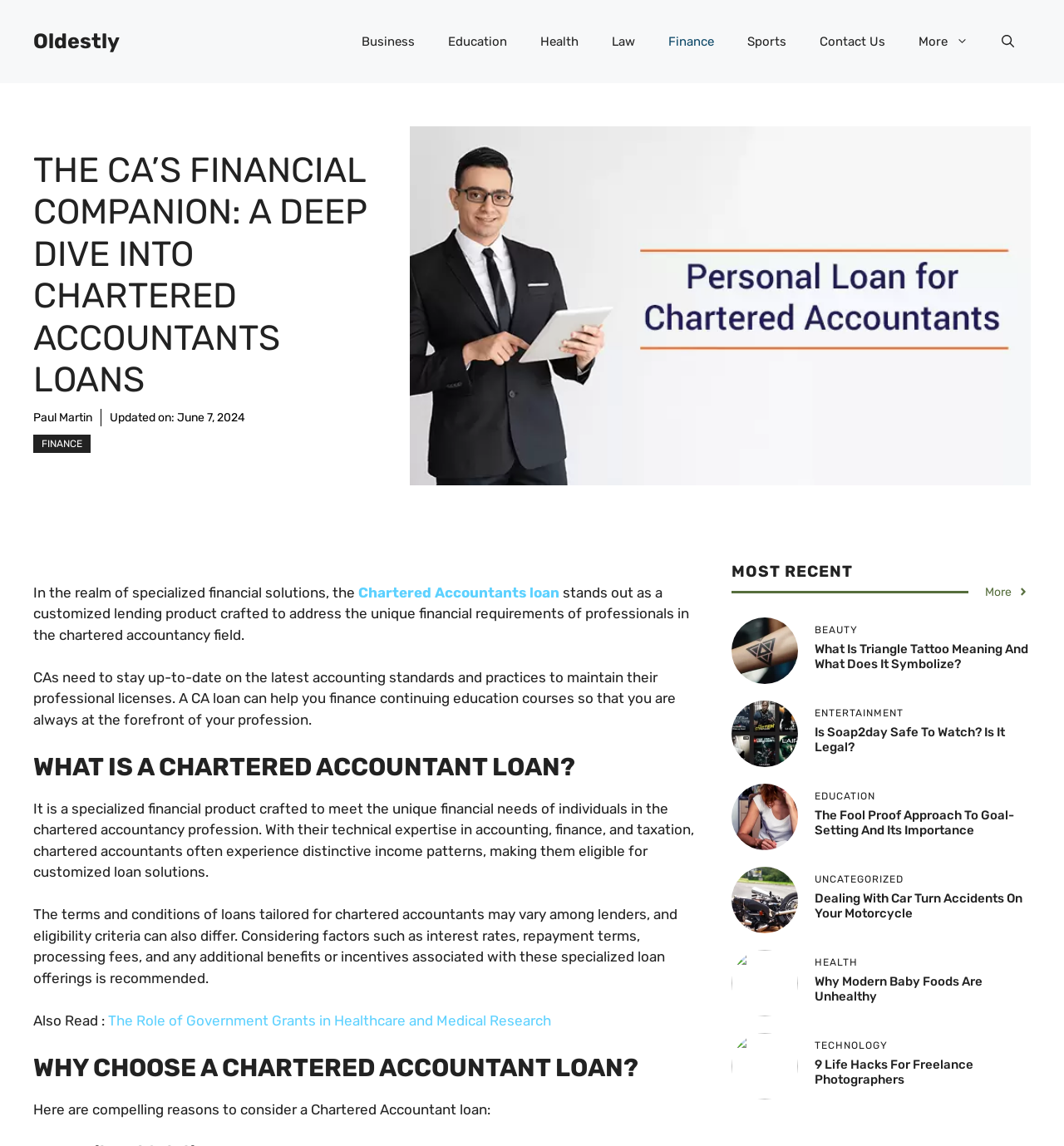Please extract the title of the webpage.

THE CA’S FINANCIAL COMPANION: A DEEP DIVE INTO CHARTERED ACCOUNTANTS LOANS